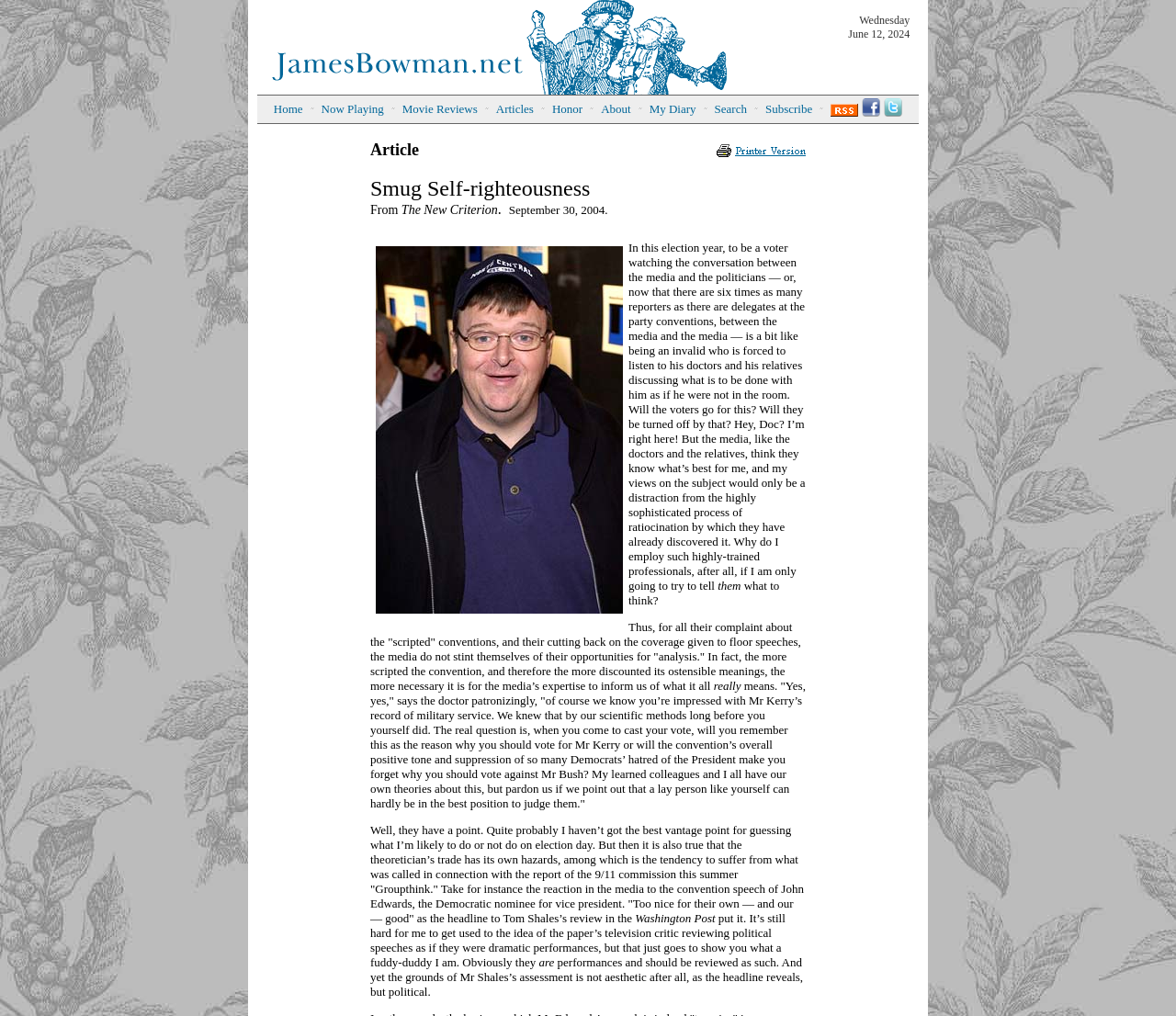Highlight the bounding box of the UI element that corresponds to this description: "alt="Get James Bowman's RSS Feed"".

[0.706, 0.104, 0.73, 0.118]